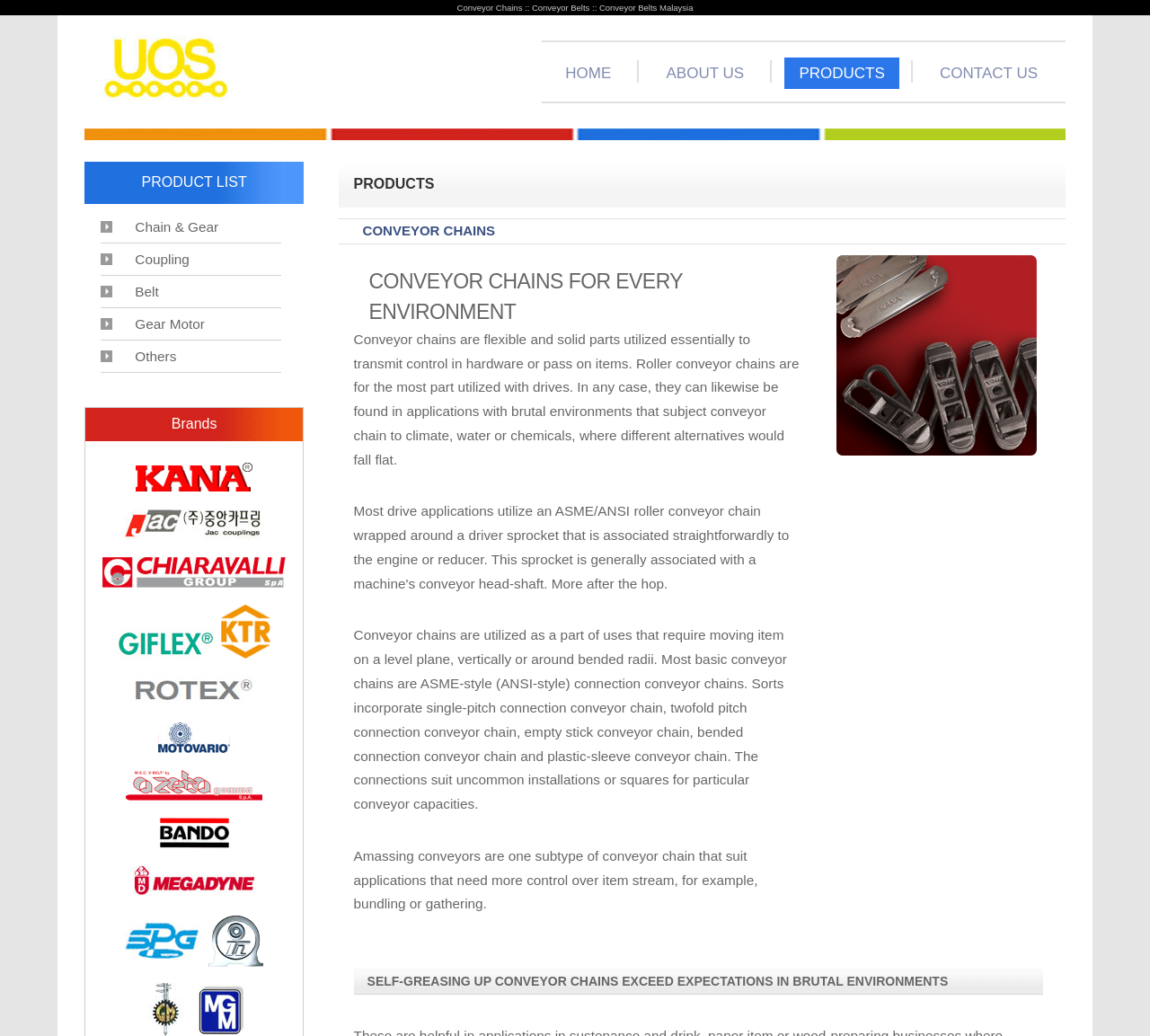What is the main product of Universal Open Supply?
Based on the screenshot, respond with a single word or phrase.

Conveyor chains